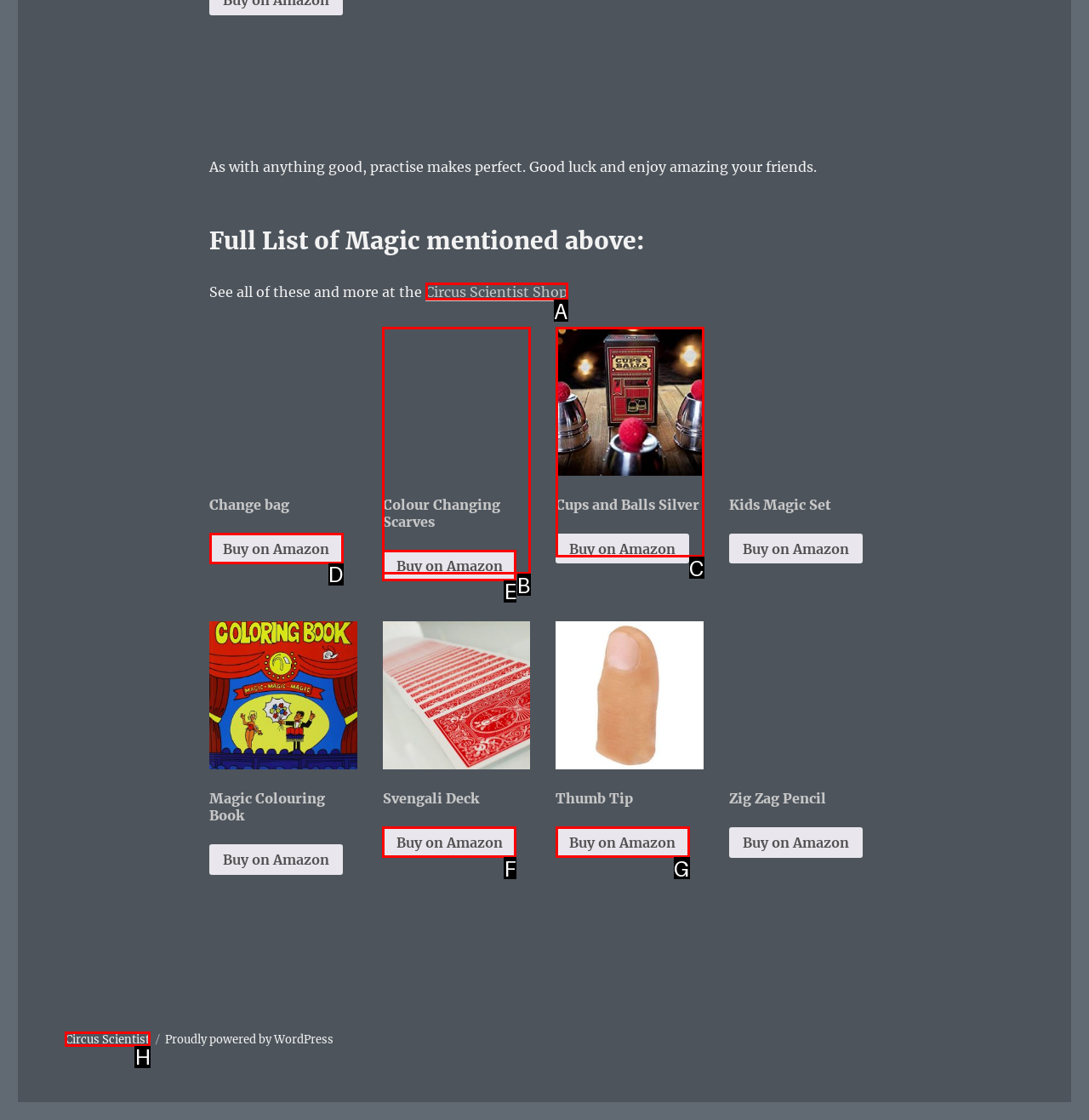Select the appropriate letter to fulfill the given instruction: Go to Circus Scientist
Provide the letter of the correct option directly.

H